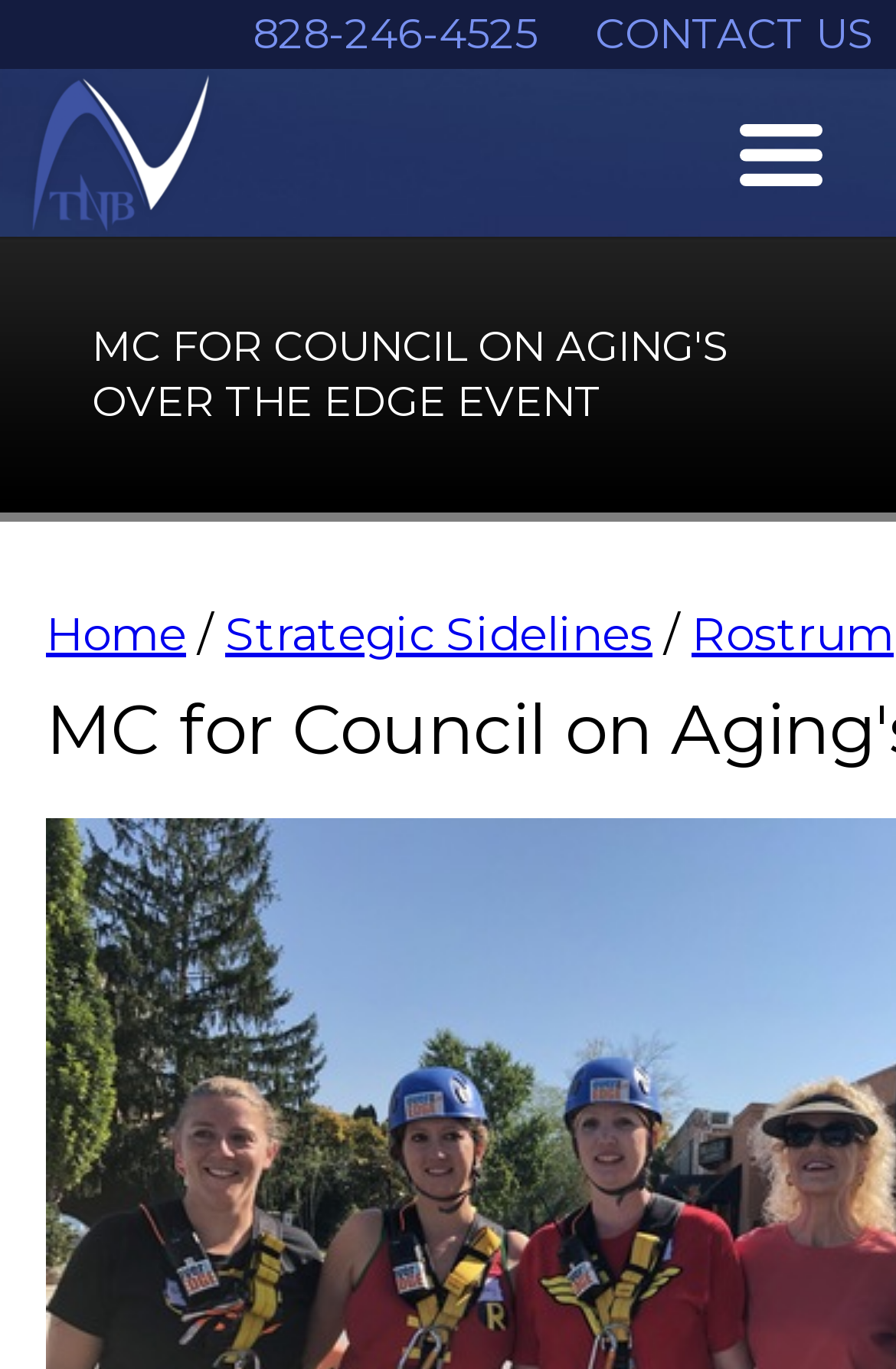Convey a detailed summary of the webpage, mentioning all key elements.

The webpage appears to be related to the Council on Aging of Buncombe County's Over the Edge Event. At the top left of the page, there is a logo or image of "TNB INTELLECTUAL STRATEGISTS" with a link to the same name. Below the logo, there is a navigation menu with four links: "Home", "Strategic Sidelines", and "Rostrum", separated by a slash. 

On the top right of the page, there are two links: "828-246-4525" which appears to be a phone number, and "CONTACT US".